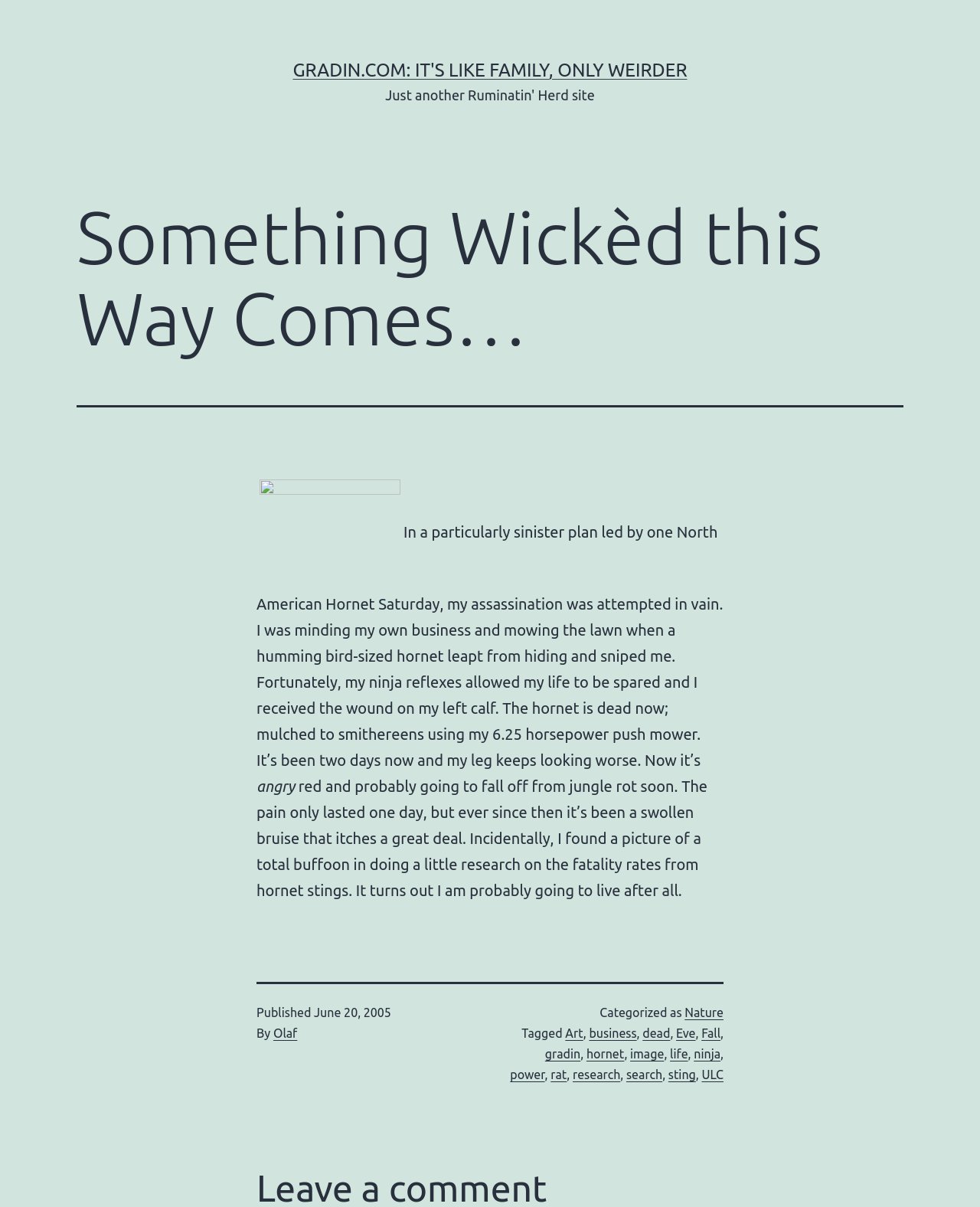Please locate the clickable area by providing the bounding box coordinates to follow this instruction: "Search for something".

None